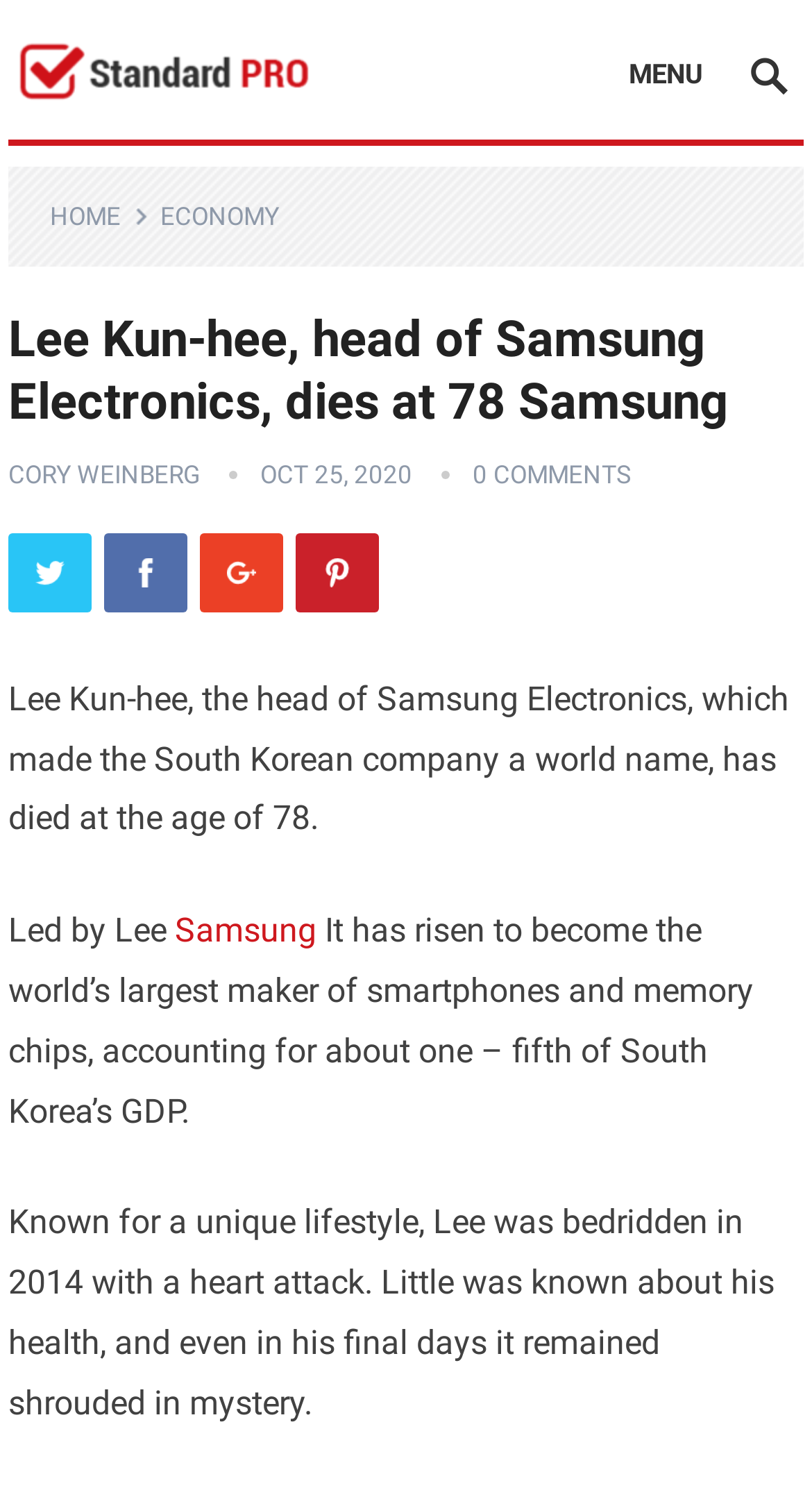Please determine the main heading text of this webpage.

Lee Kun-hee, head of Samsung Electronics, dies at 78 Samsung